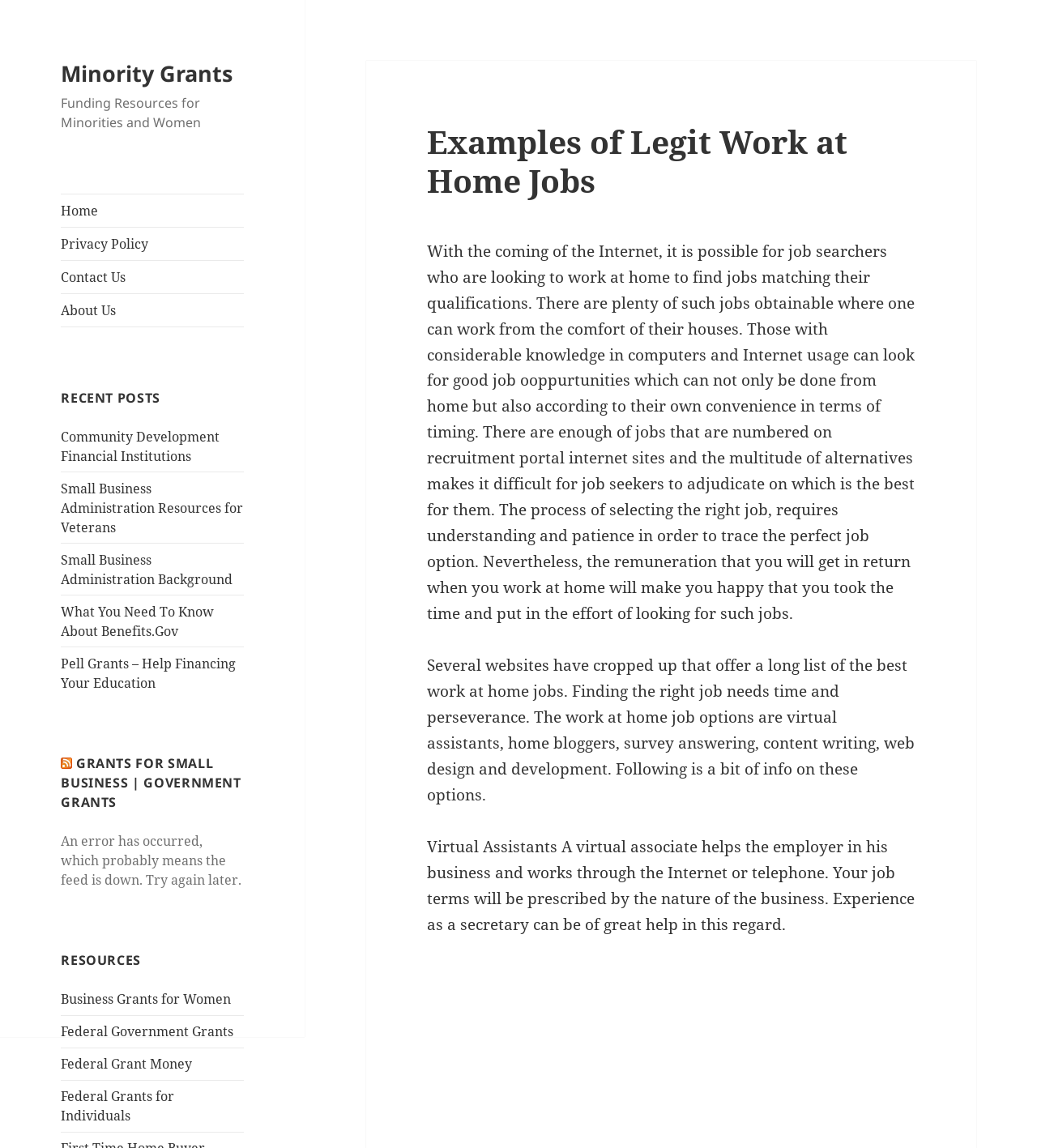What type of grants are mentioned on the webpage?
Give a detailed and exhaustive answer to the question.

The webpage mentions government grants, specifically 'RSS Grants for Small Business | Government Grants' and 'Federal Government Grants', indicating that the webpage provides information about government-funded grants for small businesses and individuals.